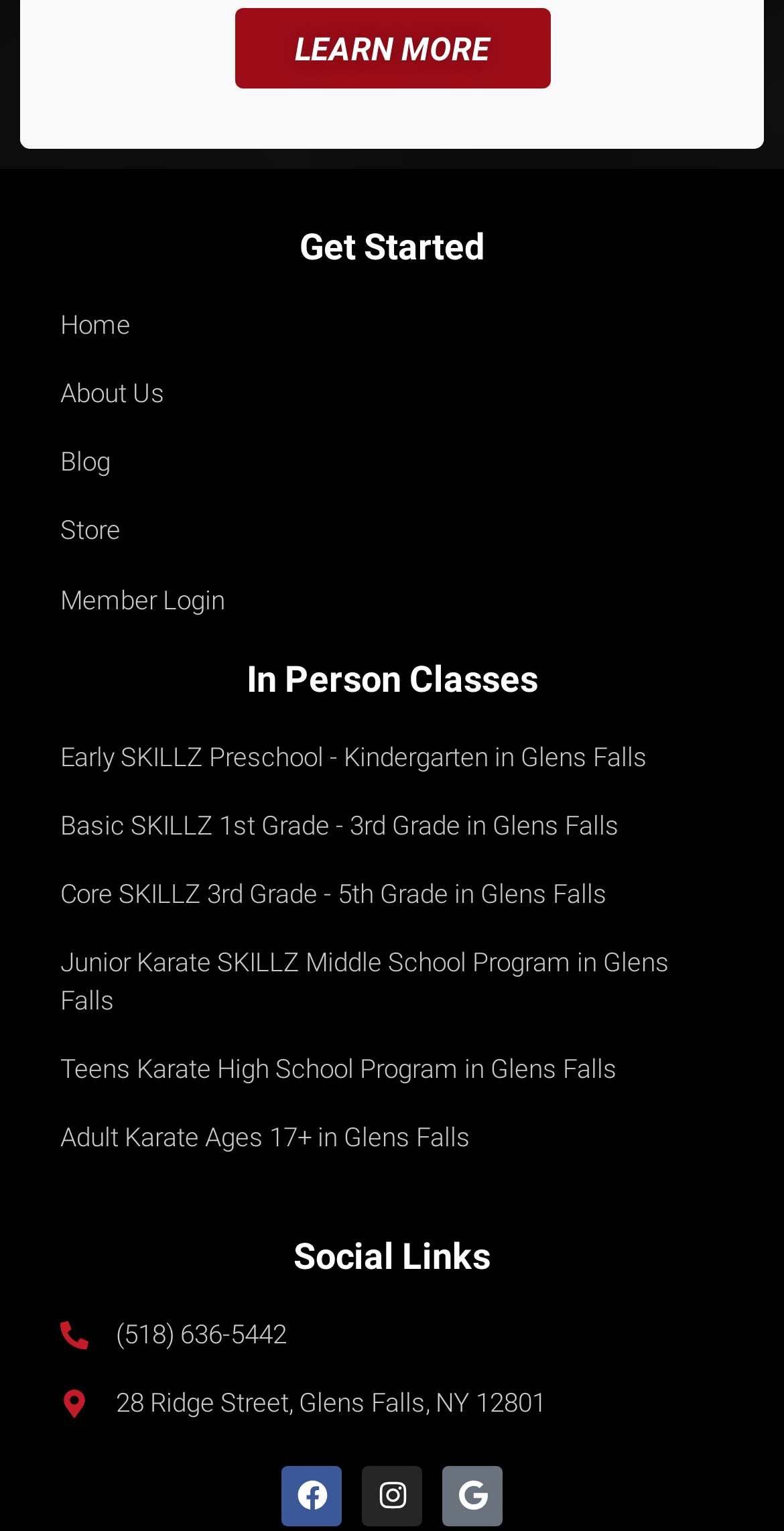Using the elements shown in the image, answer the question comprehensively: What is the address of the location?

The webpage has a link with the text '28 Ridge Street, Glens Falls, NY 12801', which is an address format. This suggests that this is the physical address of the location where the classes or programs are held.